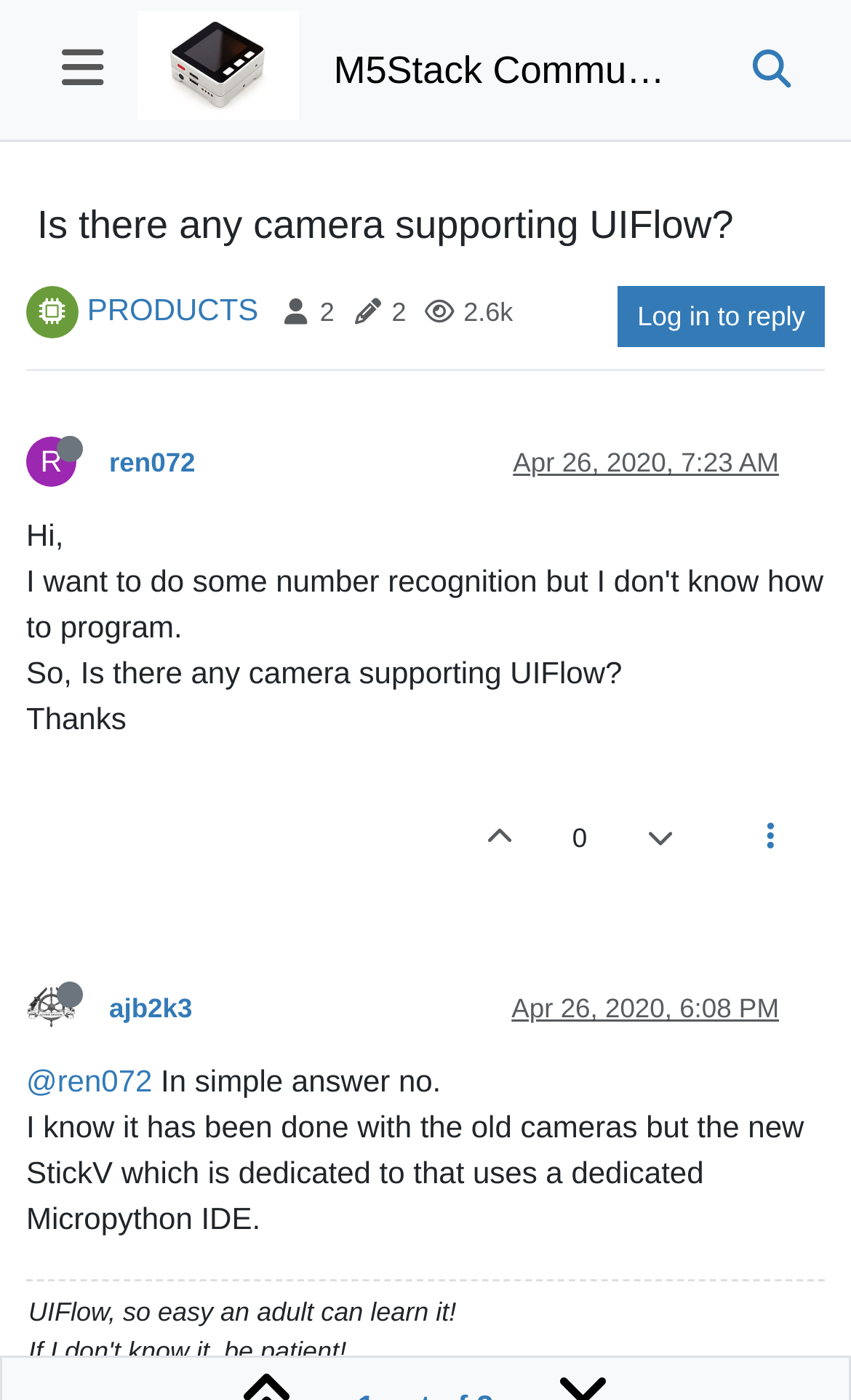Provide the bounding box coordinates of the HTML element described by the text: "M5Stack Community".

[0.392, 0.021, 0.805, 0.079]